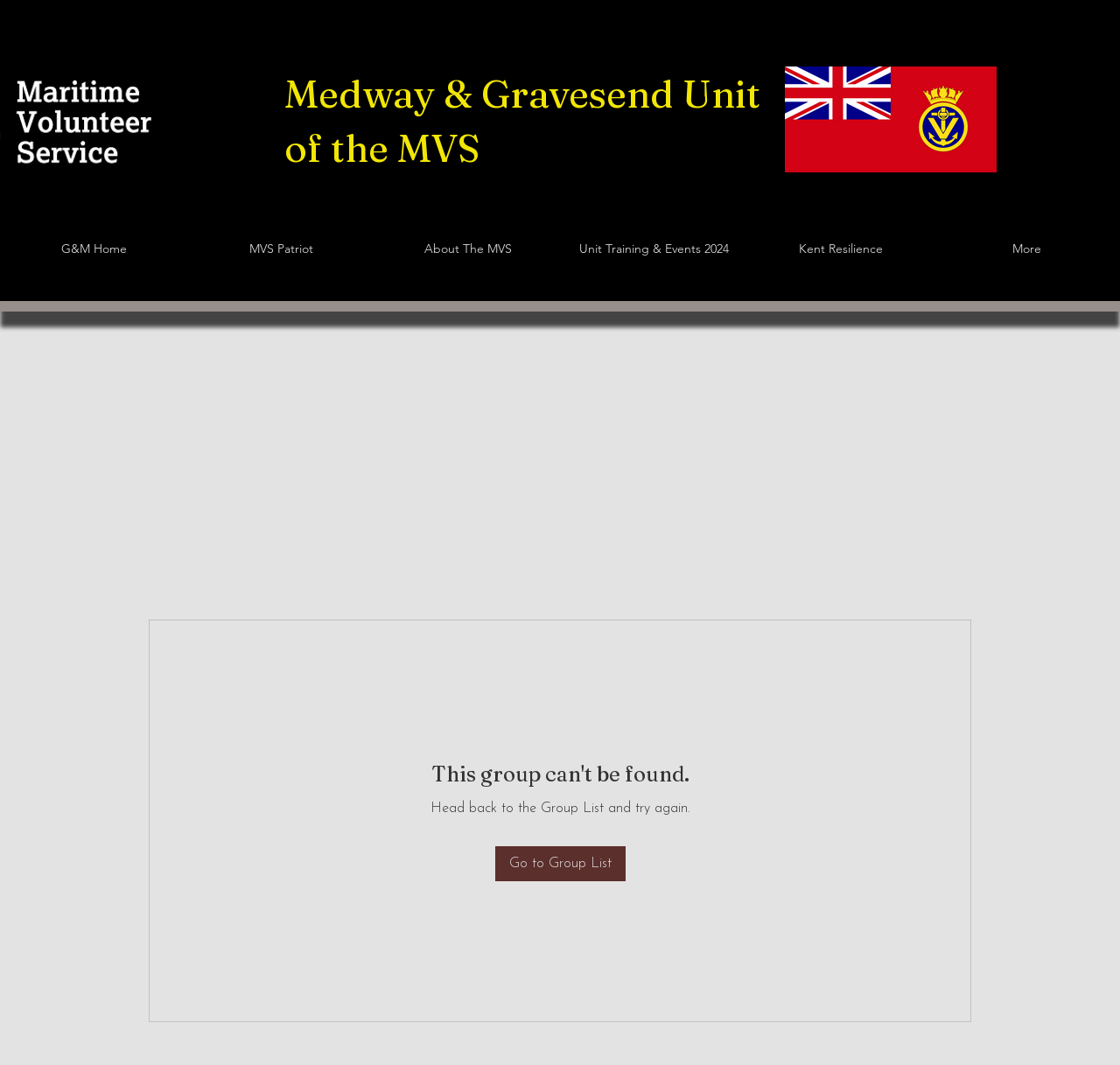Pinpoint the bounding box coordinates of the clickable area necessary to execute the following instruction: "go to Medway & Gravesend Unit of the MVS". The coordinates should be given as four float numbers between 0 and 1, namely [left, top, right, bottom].

[0.254, 0.066, 0.679, 0.161]